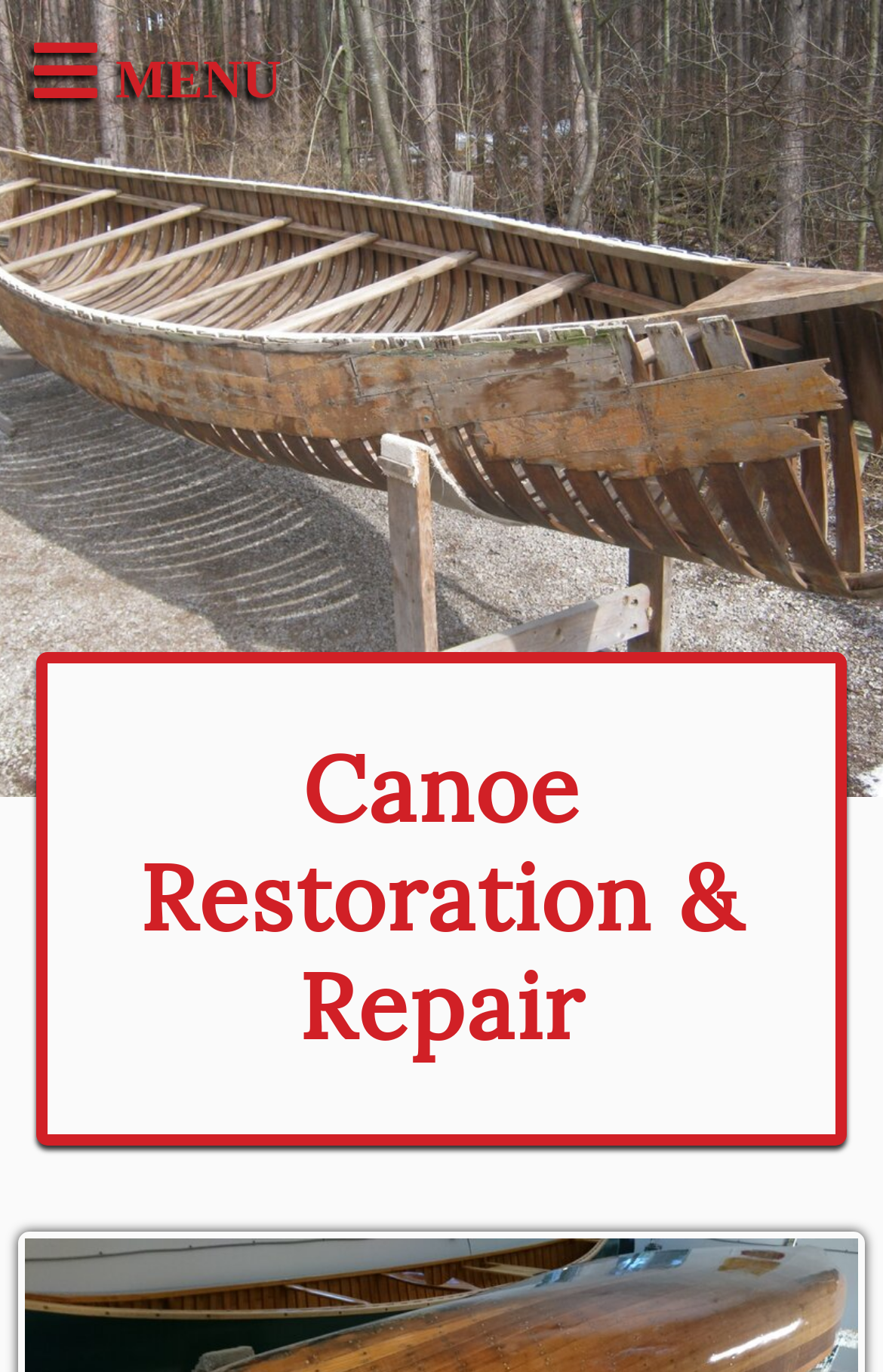Generate a thorough explanation of the webpage's elements.

The webpage is about canoe restoration and repair services offered by Carlisle Canoe. At the top left corner, there is a menu checkbox, accompanied by a label that says "menu". 

Below the menu, there is a navigation bar with seven links: "HOME", "ABOUT", "BUILD A CANOE", "RESTORATIONS", "FURNITURE", "COURSES", and "OTHER SERVICES", followed by "CONTACT" at the far right. These links are evenly spaced and take up the entire width of the page.

The main content of the page is headed by a large title "Canoe Restoration & Repair" that spans almost the entire width of the page, located roughly in the middle of the page. 

The webpage also highlights the service of repairing all types of canoes, from older family heirlooms to modern fiberglass and Kevlar canoes.